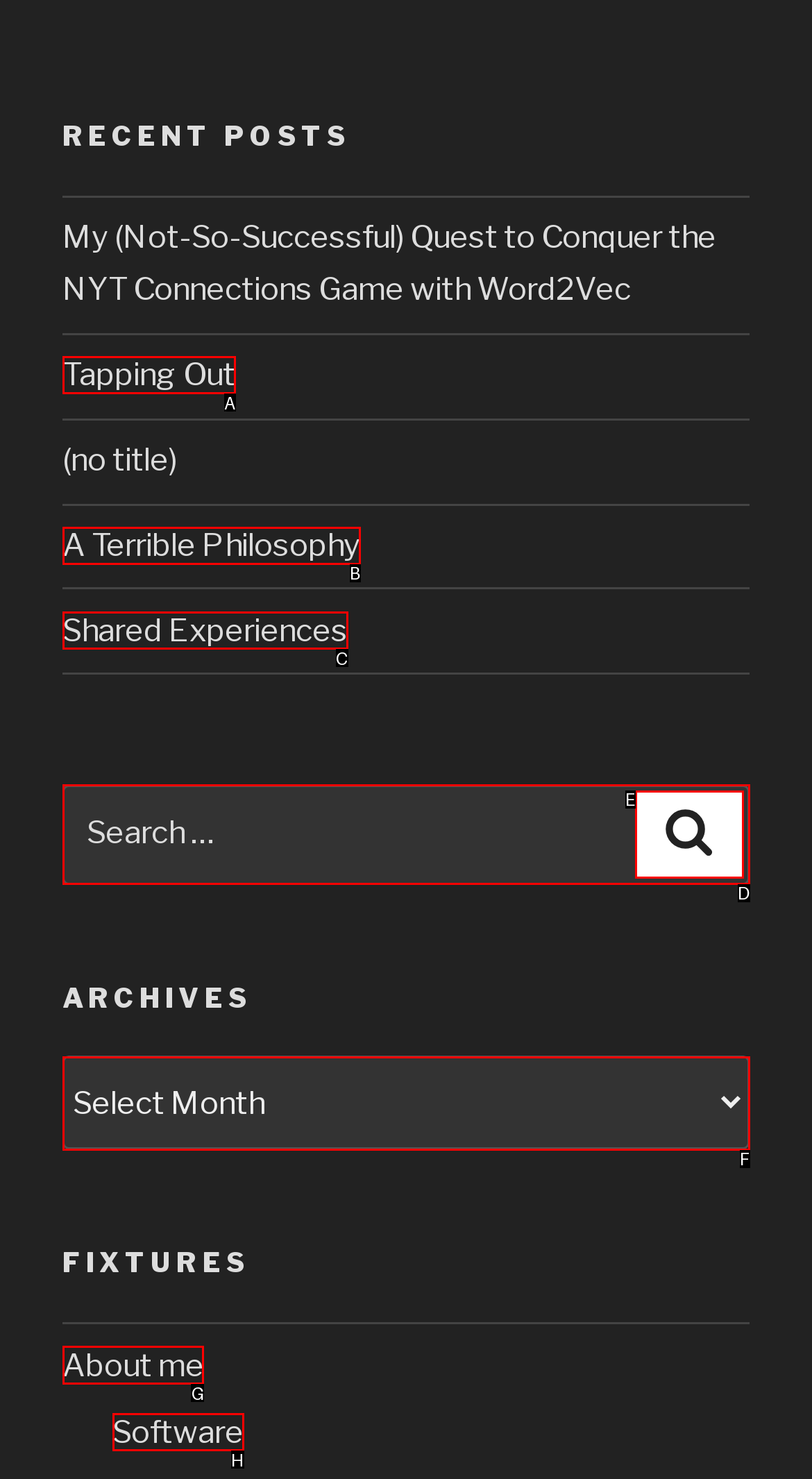Select the appropriate HTML element that needs to be clicked to finish the task: Read about the author
Reply with the letter of the chosen option.

G